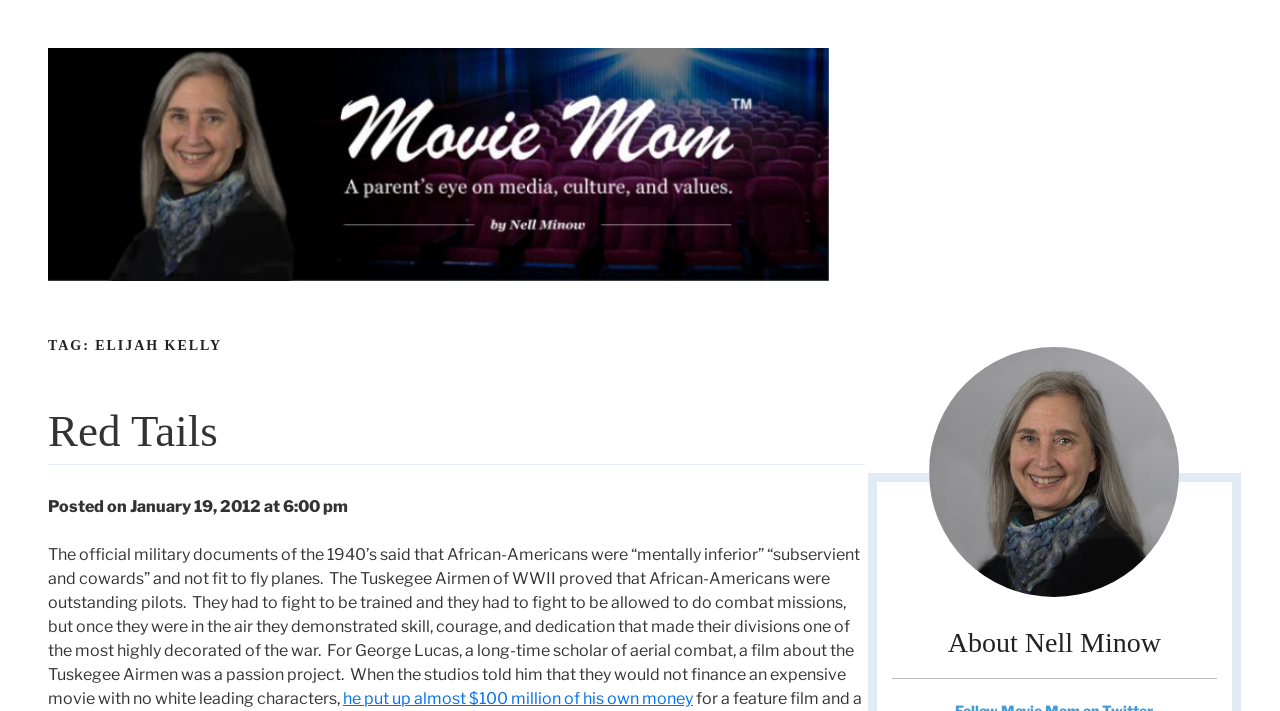Give a concise answer using one word or a phrase to the following question:
How much money did George Lucas invest in the film?

almost $100 million